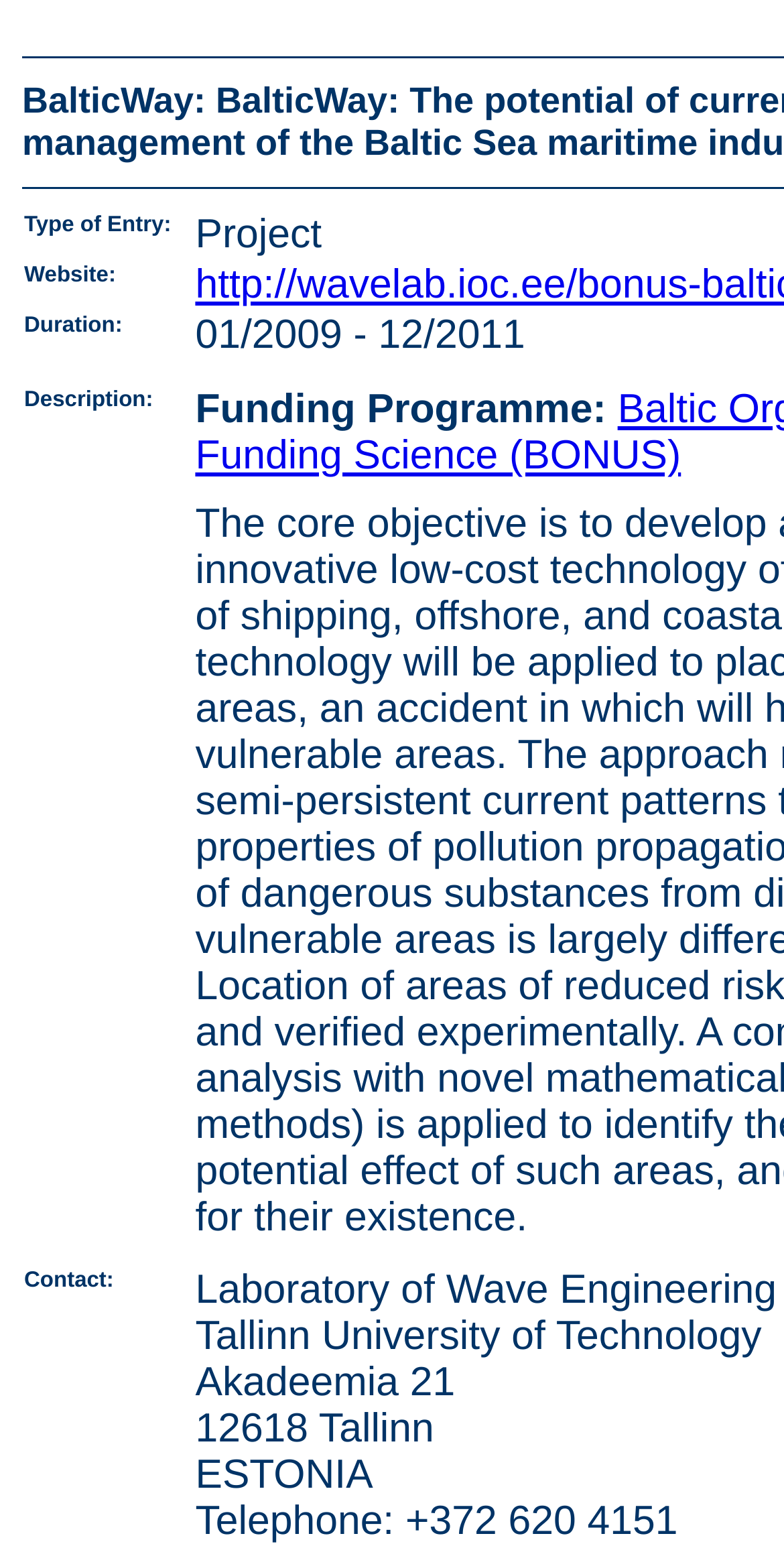Please extract and provide the main headline of the webpage.

BalticWay: BalticWay: The potential of currents for environmental management of the Baltic Sea maritime industry